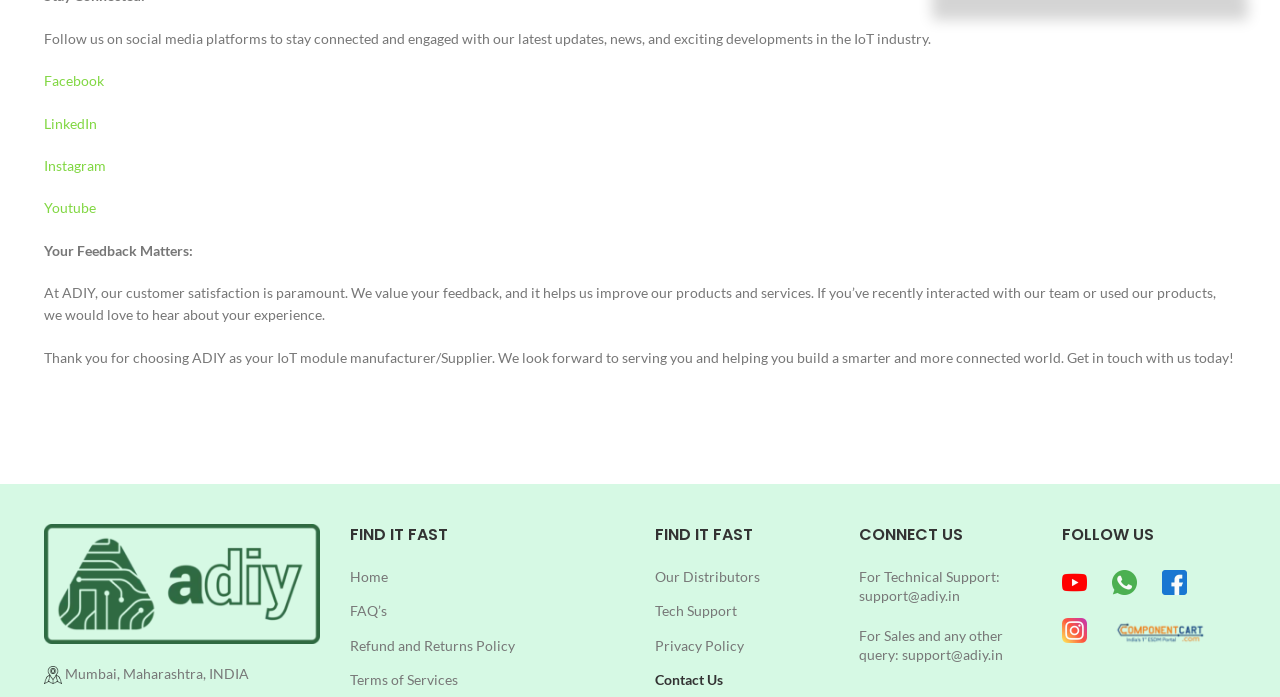Determine the bounding box coordinates of the element's region needed to click to follow the instruction: "Go to ADIY Componentcart". Provide these coordinates as four float numbers between 0 and 1, formatted as [left, top, right, bottom].

[0.869, 0.892, 0.945, 0.916]